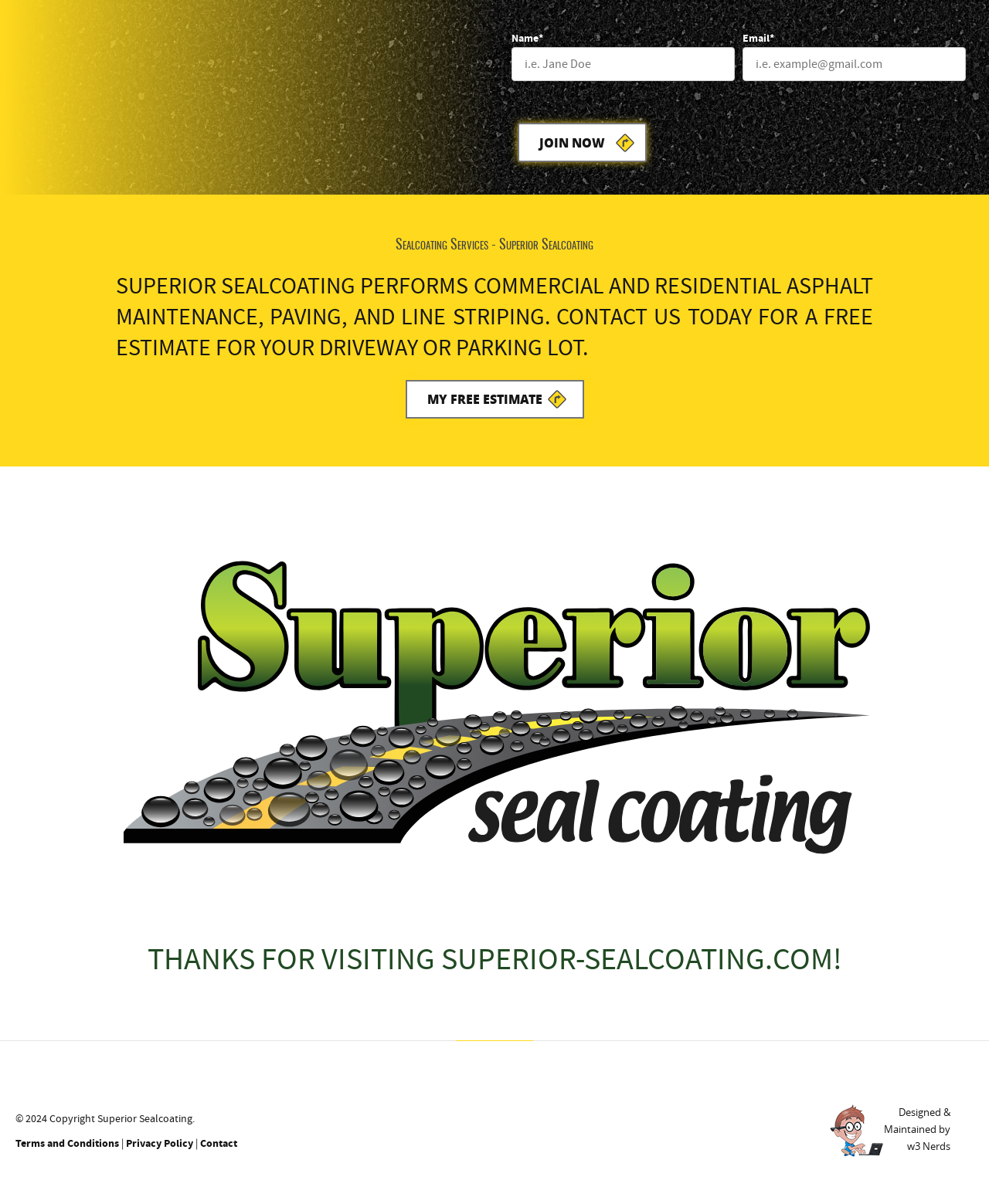Please determine the bounding box coordinates of the area that needs to be clicked to complete this task: 'Enter your name'. The coordinates must be four float numbers between 0 and 1, formatted as [left, top, right, bottom].

[0.517, 0.039, 0.743, 0.068]